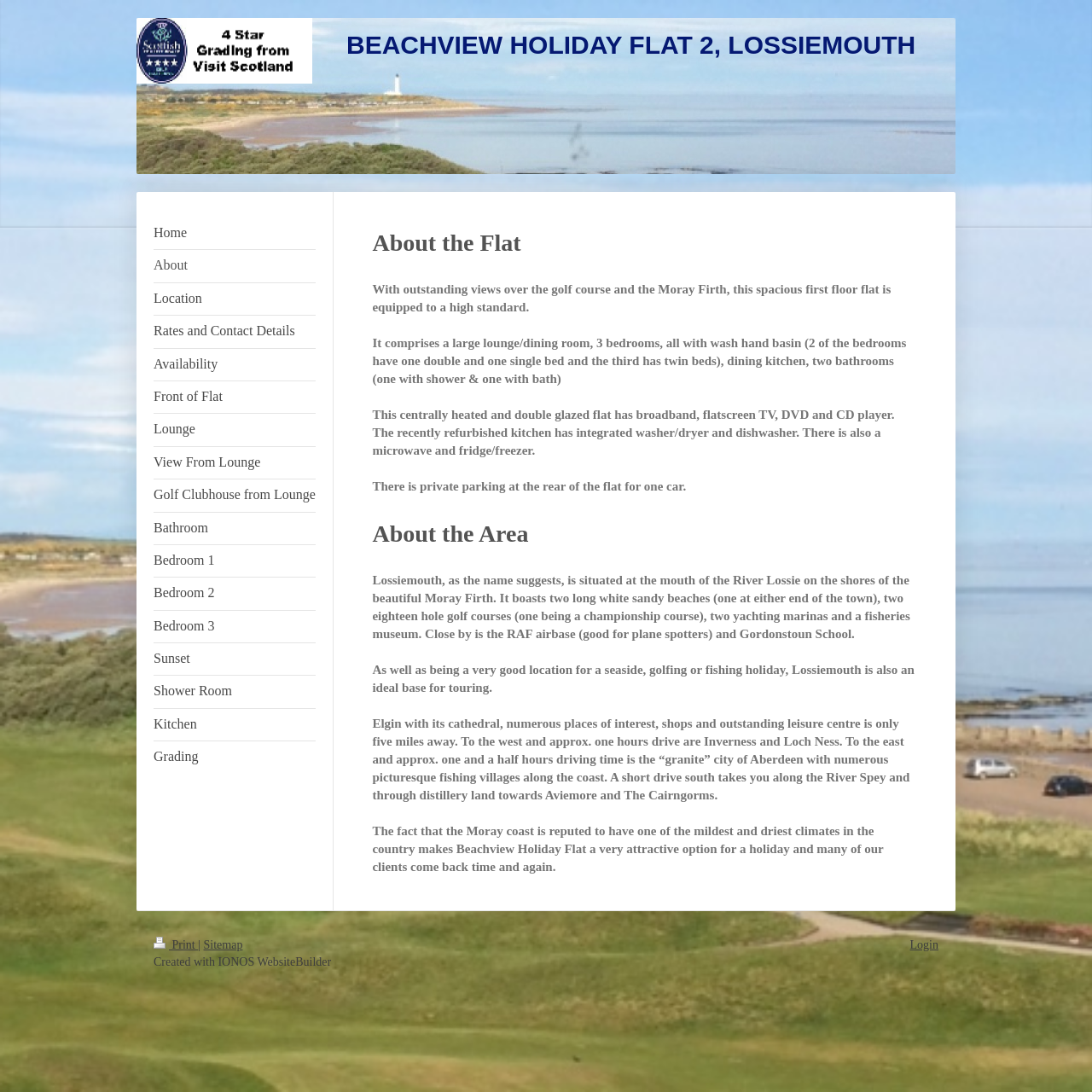Locate the bounding box coordinates of the UI element described by: "Next Post →". Provide the coordinates as four float numbers between 0 and 1, formatted as [left, top, right, bottom].

None